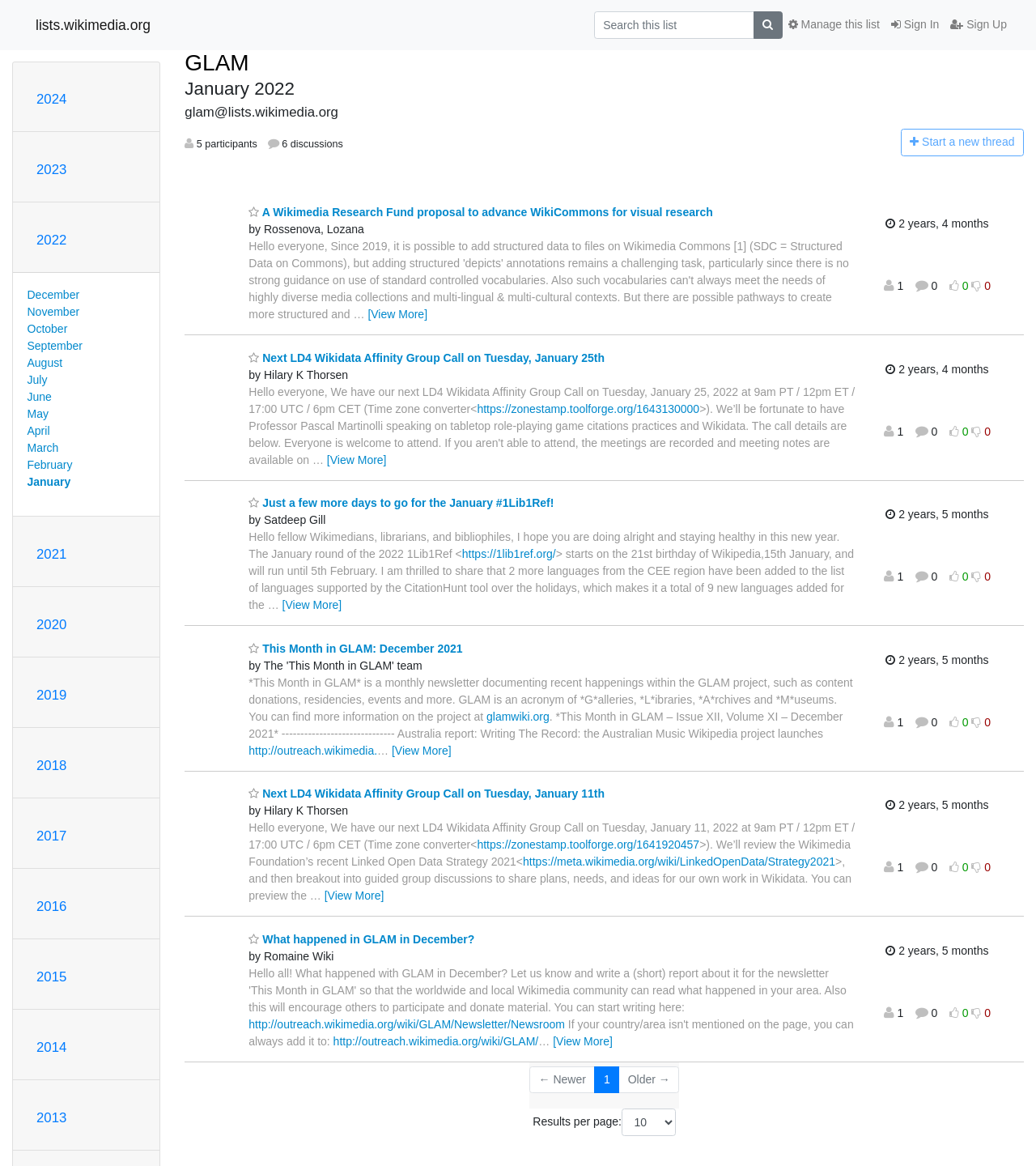Generate the text of the webpage's primary heading.

GLAM
January 2022